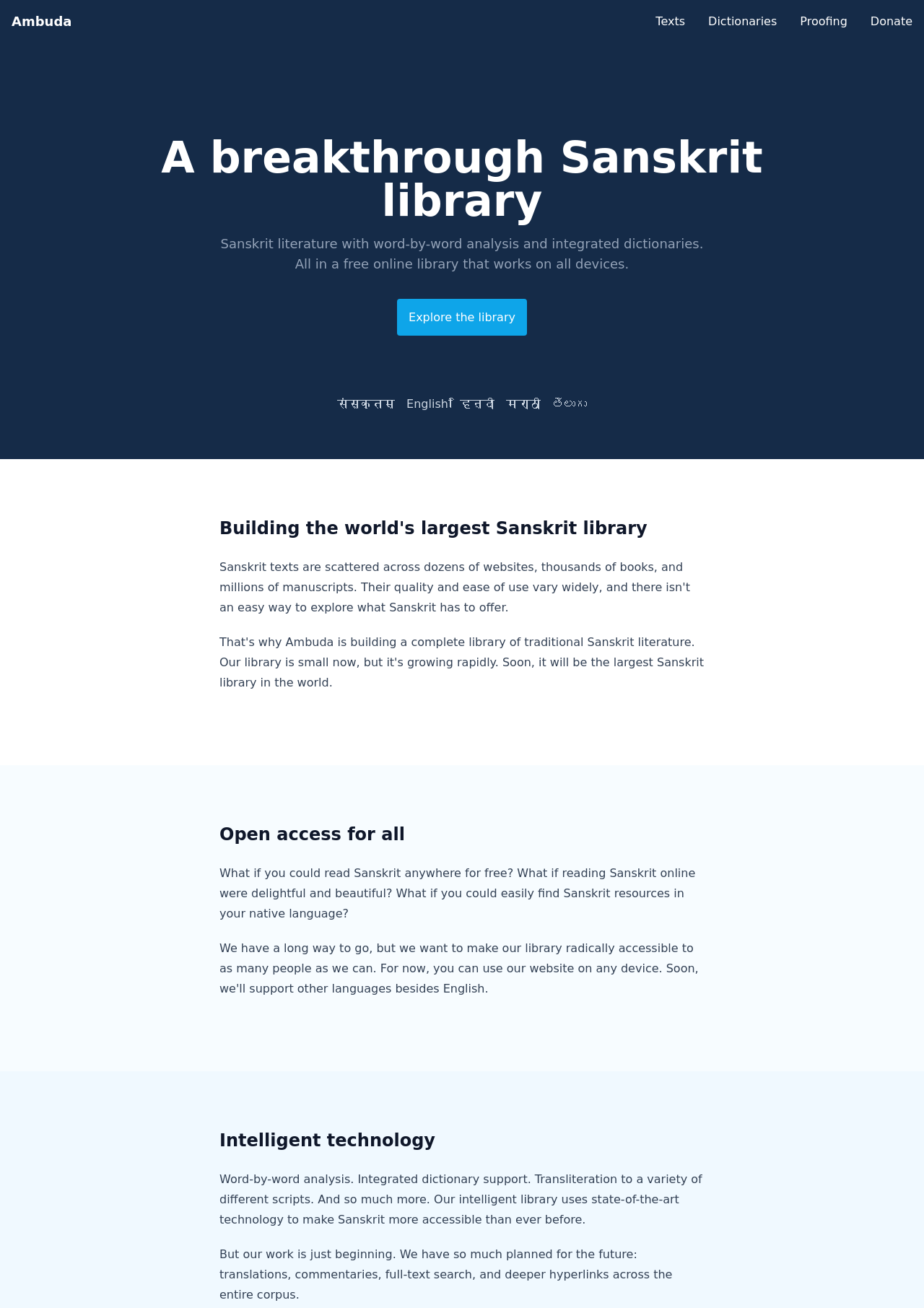Locate and generate the text content of the webpage's heading.

A breakthrough Sanskrit library